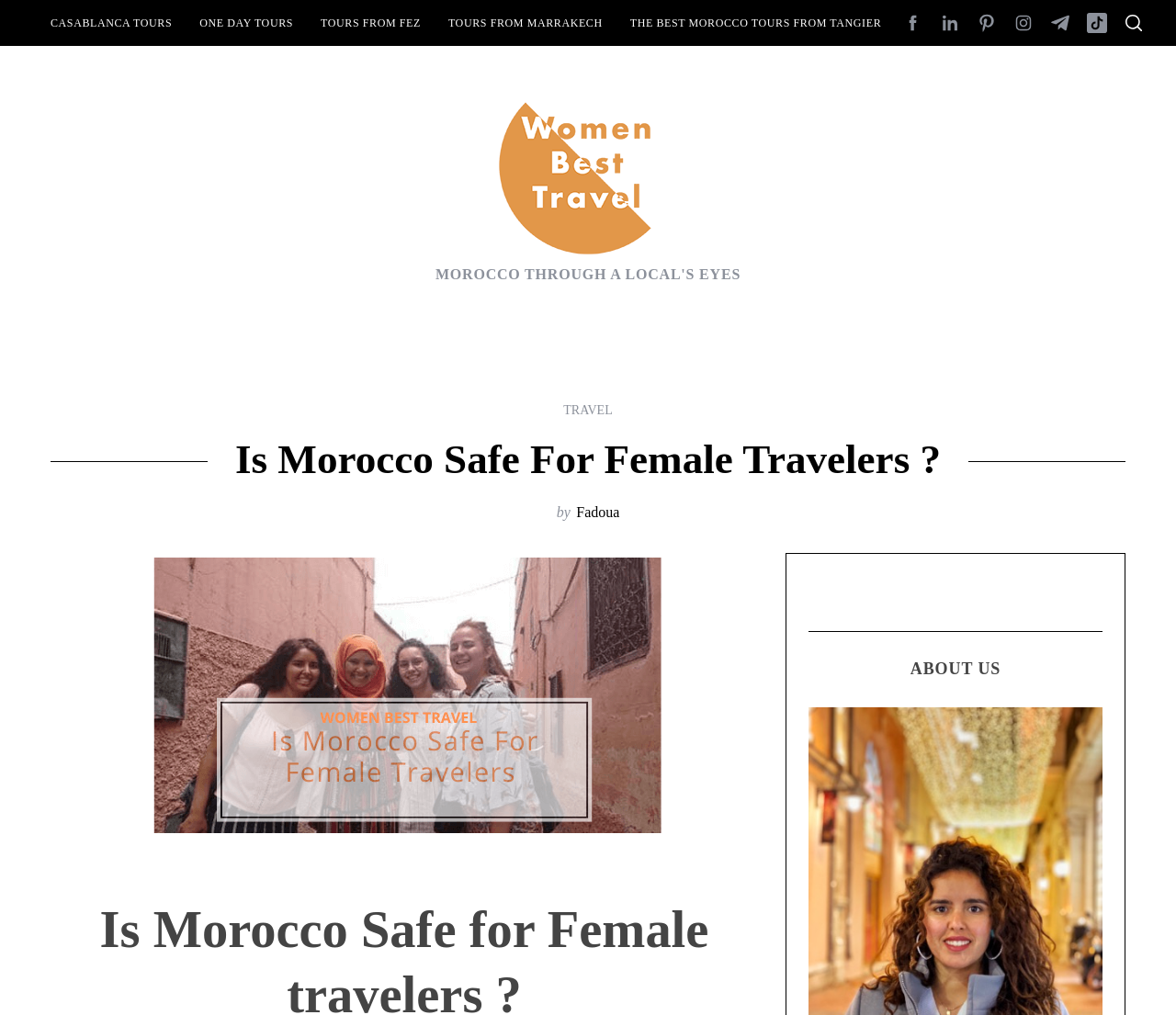Show the bounding box coordinates of the region that should be clicked to follow the instruction: "Follow us on Facebook."

None